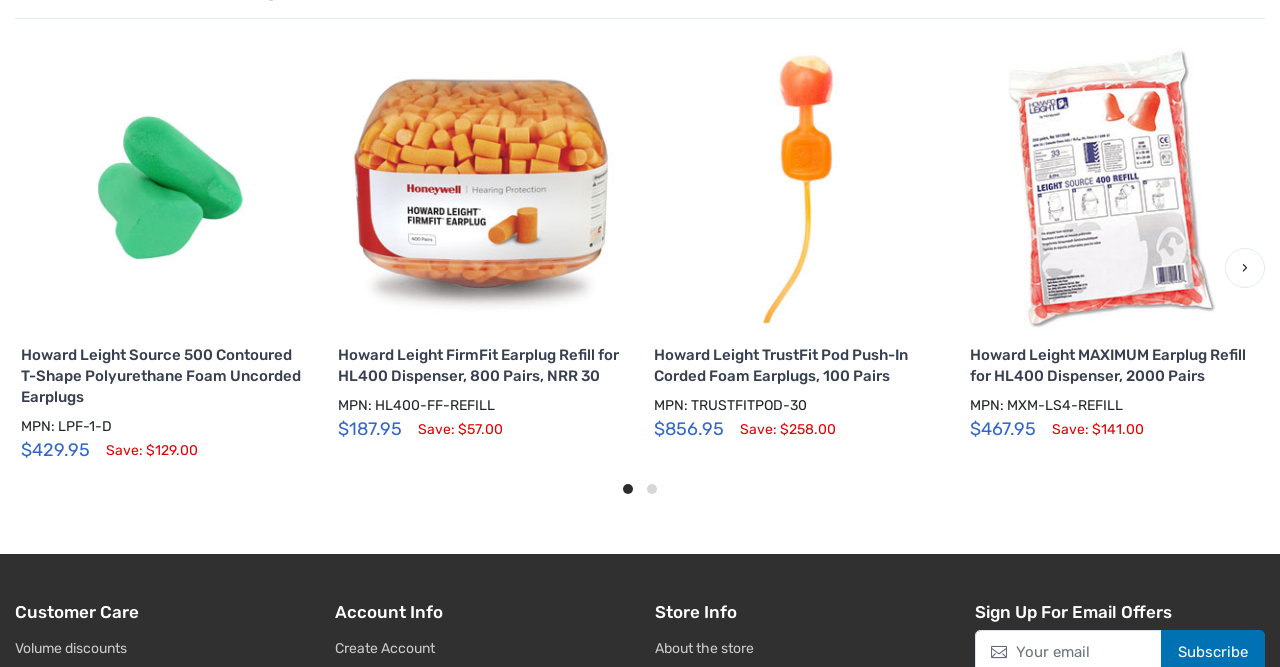Reply to the question with a single word or phrase:
What is the MPN of Howard Leight TrustFit Pod Push-In Corded Foam Earplugs, 100 Pairs?

TRUSTFITPOD-30